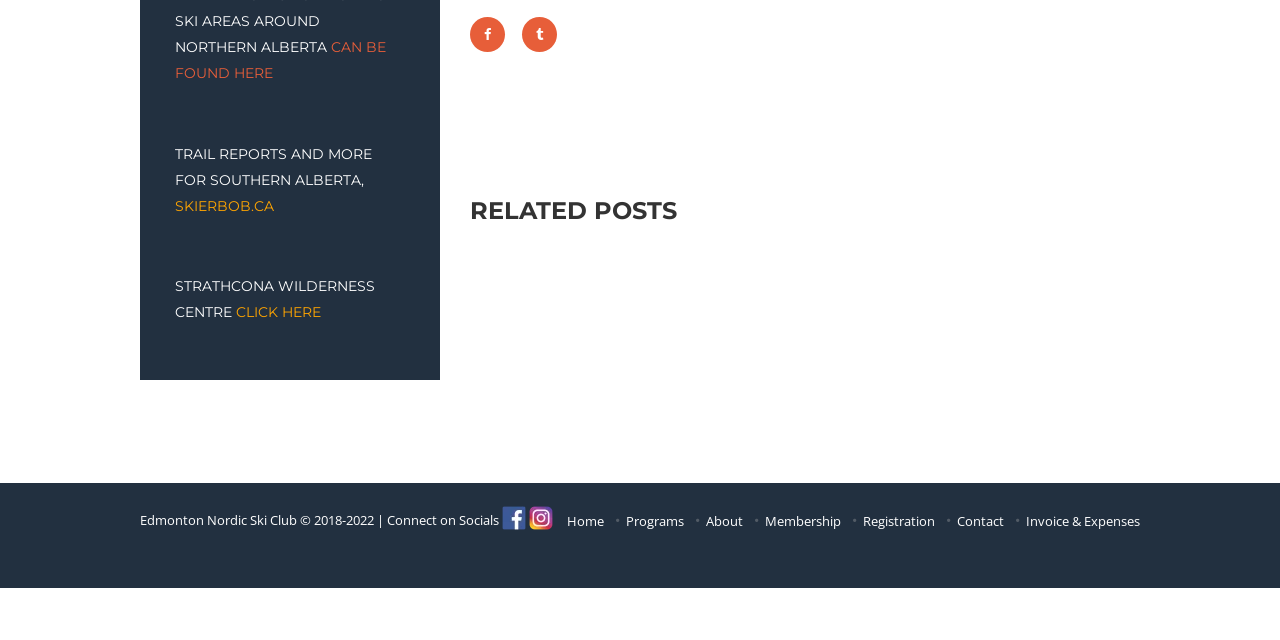Identify the bounding box coordinates for the UI element described by the following text: "Home". Provide the coordinates as four float numbers between 0 and 1, in the format [left, top, right, bottom].

[0.443, 0.8, 0.472, 0.828]